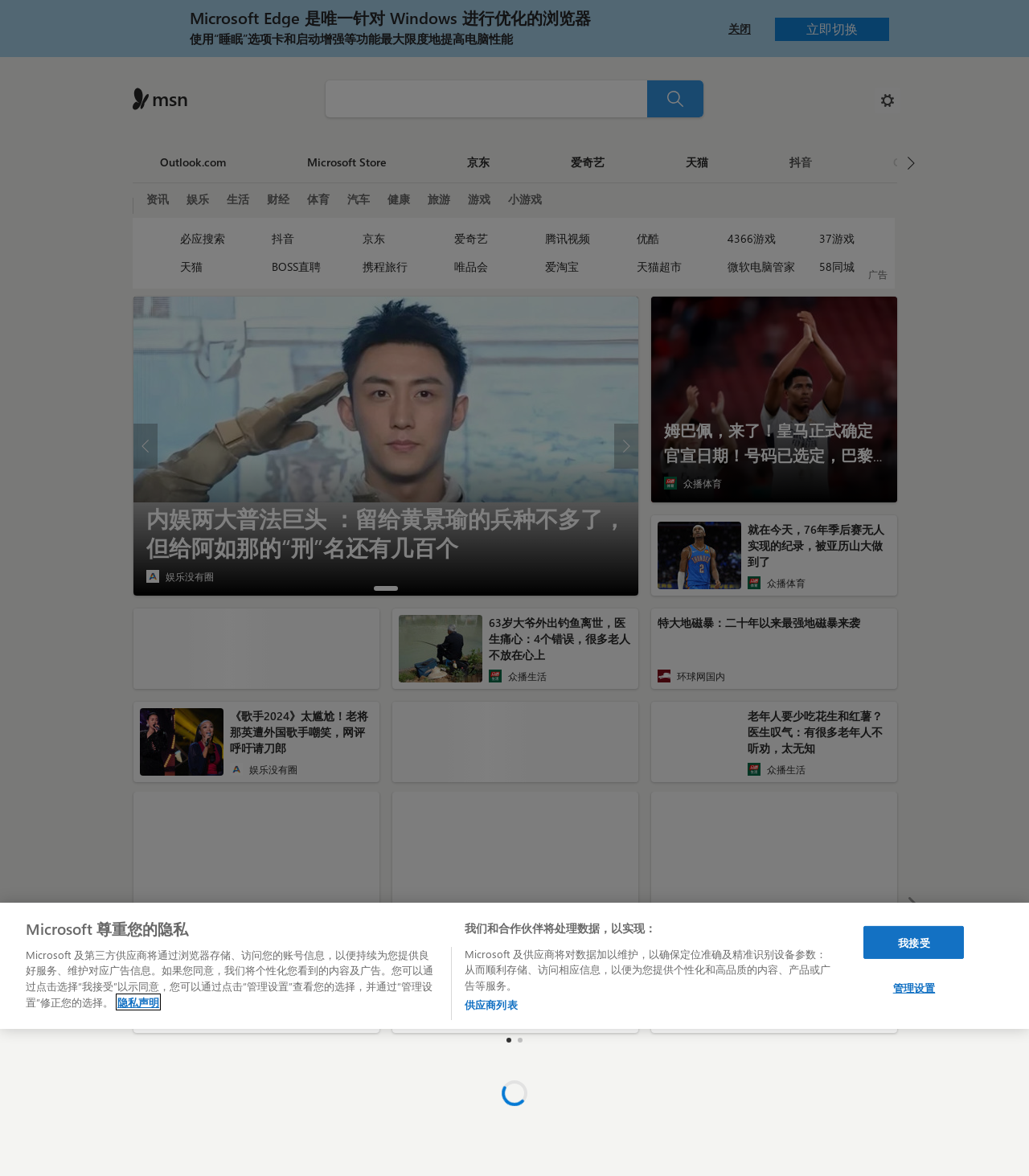How many links are there in the top navigation bar?
Refer to the image and provide a one-word or short phrase answer.

8